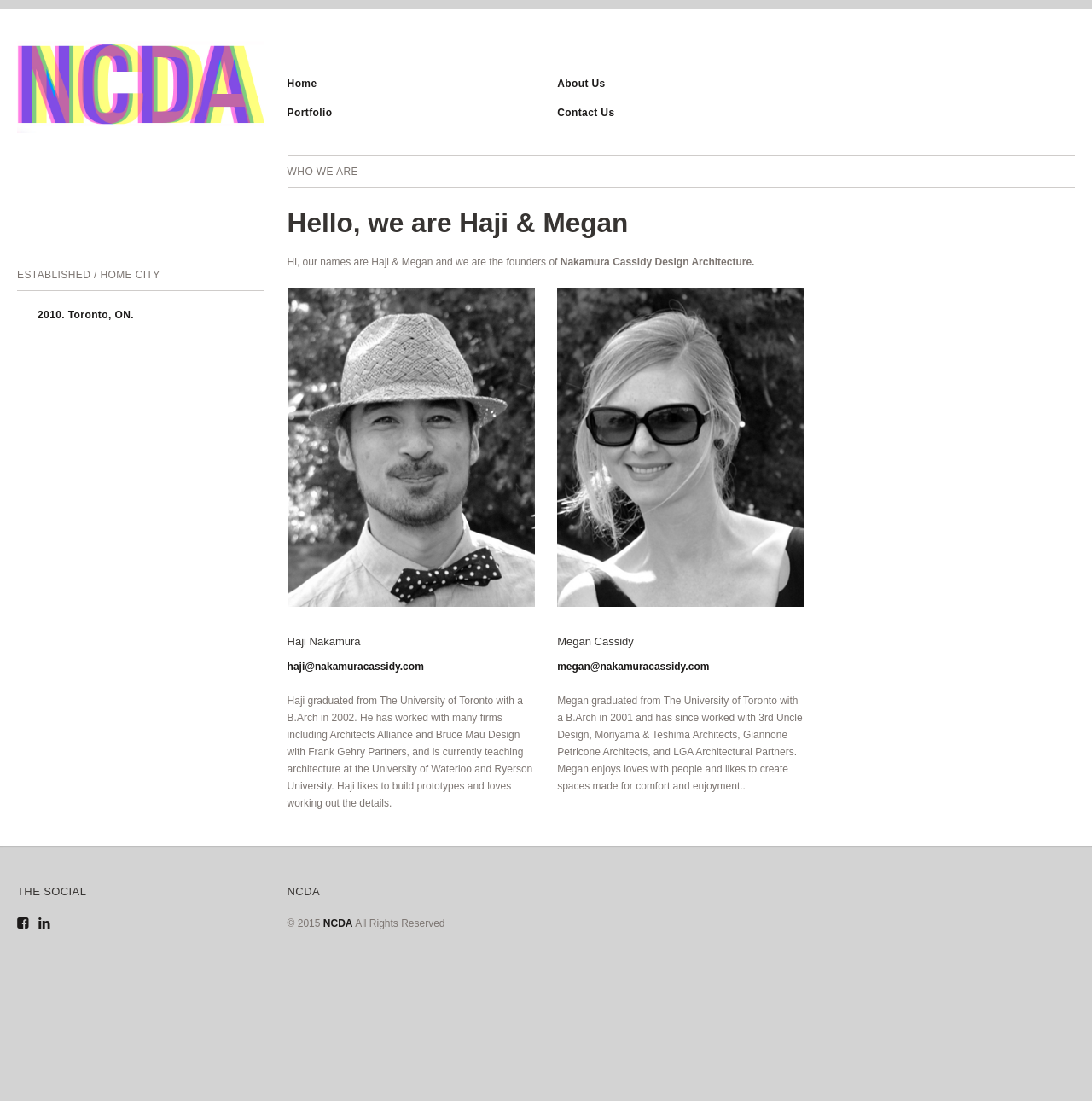Determine the bounding box coordinates of the region that needs to be clicked to achieve the task: "Click on the Home link".

[0.263, 0.071, 0.29, 0.081]